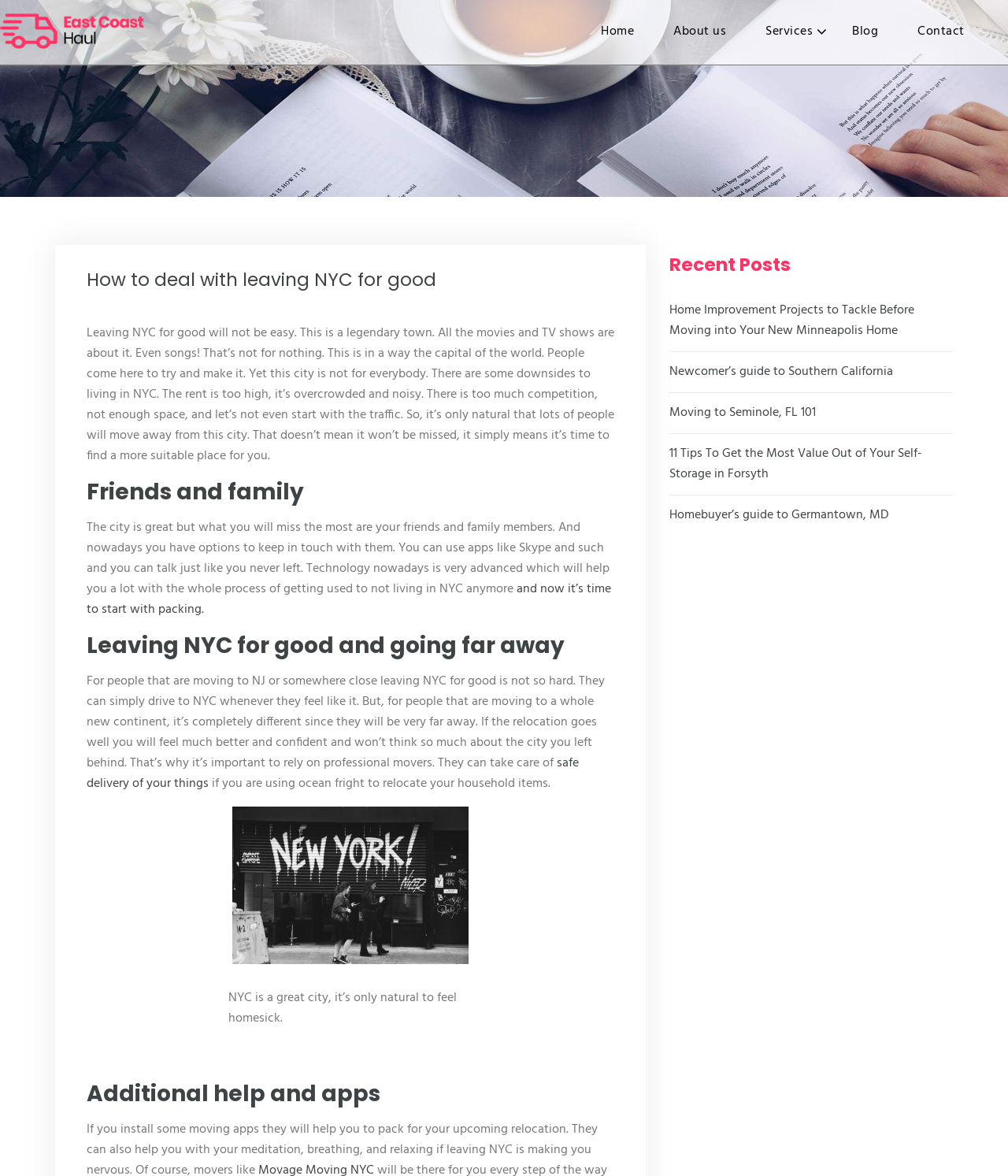How many links are there in the 'Recent Posts' section?
Use the information from the screenshot to give a comprehensive response to the question.

The 'Recent Posts' section has 5 links, which are 'Home Improvement Projects to Tackle Before Moving into Your New Minneapolis Home', 'Newcomer’s guide to Southern California', 'Moving to Seminole, FL 101', '11 Tips To Get the Most Value Out of Your Self-Storage in Forsyth', and 'Homebuyer’s guide to Germantown, MD'.